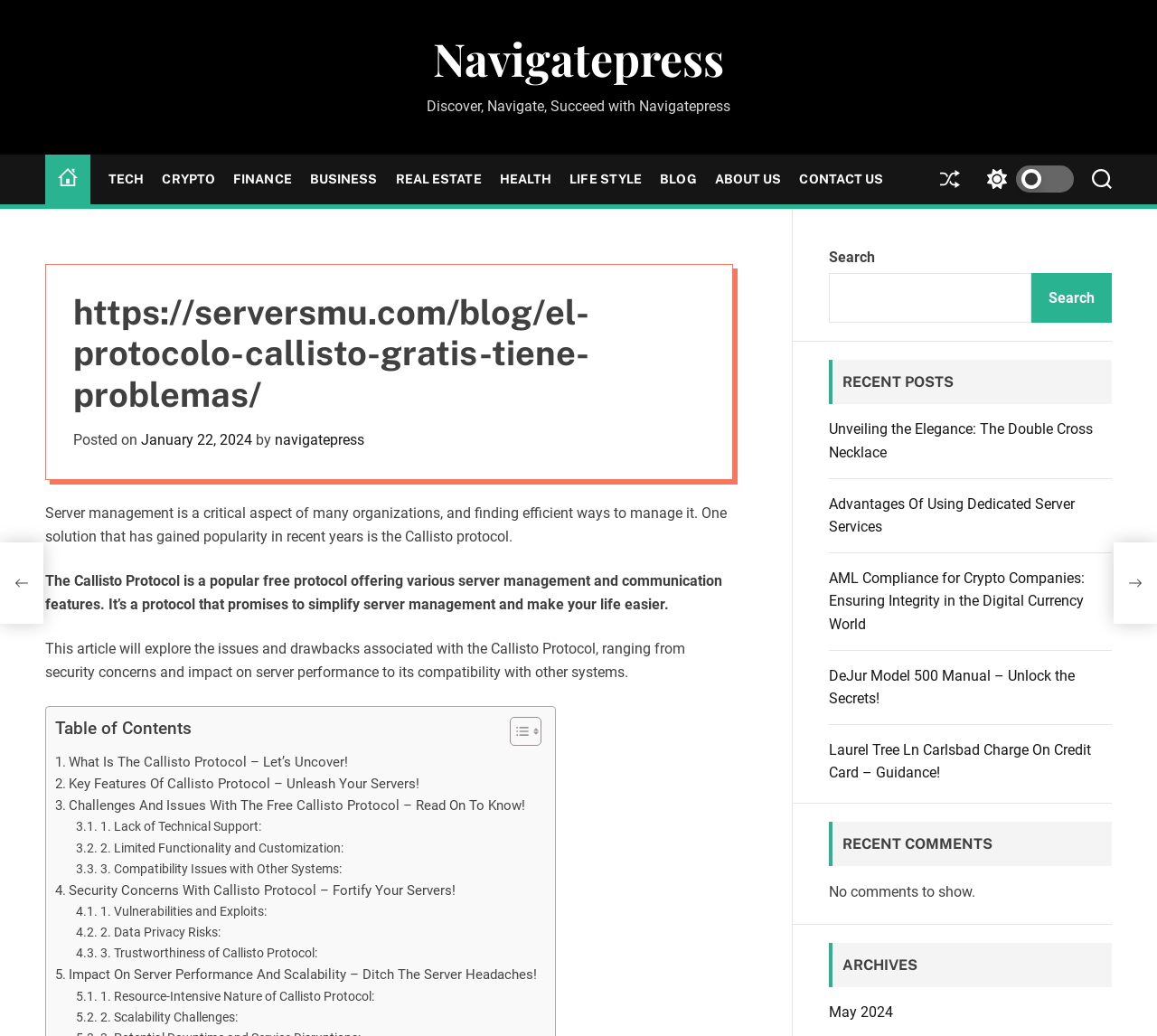Please pinpoint the bounding box coordinates for the region I should click to adhere to this instruction: "Read the article about Callisto Protocol".

[0.039, 0.487, 0.628, 0.526]